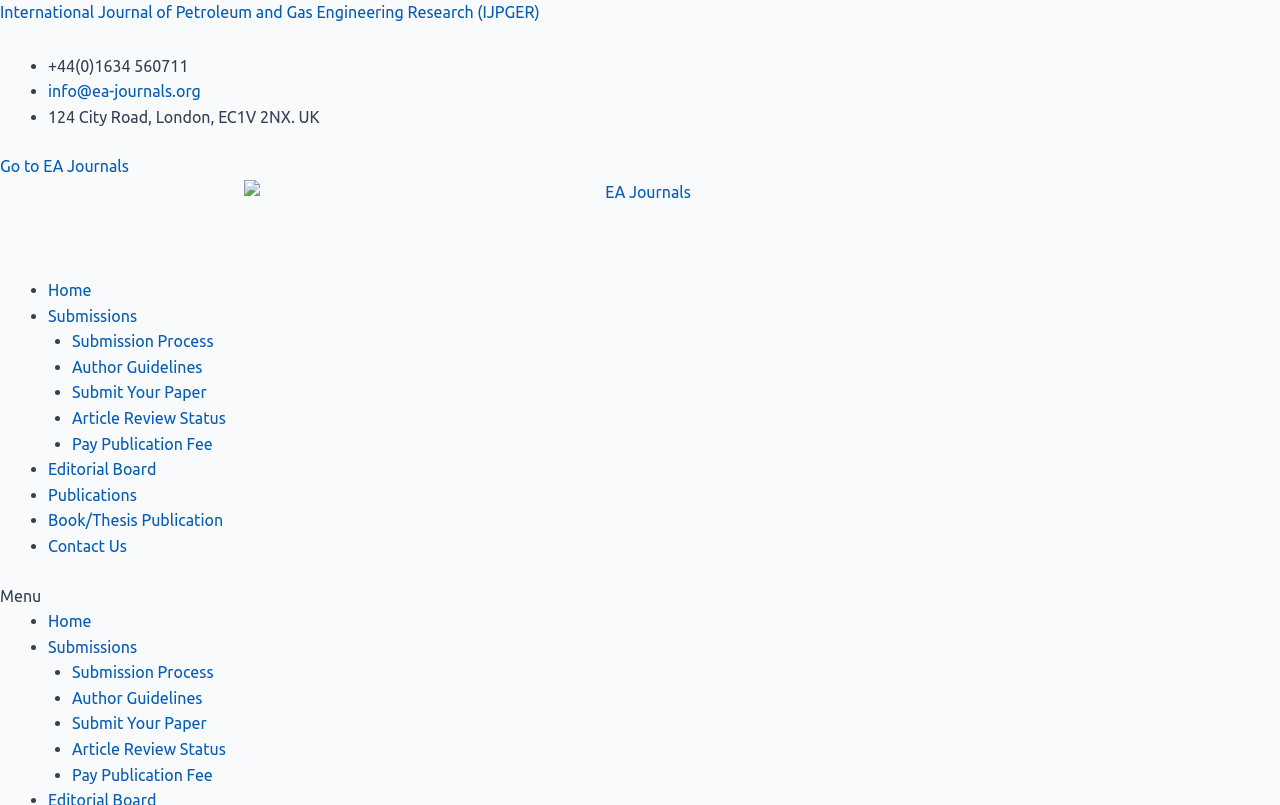Locate the bounding box coordinates of the UI element described by: "Does Gcu Have Volleyball Team?". Provide the coordinates as four float numbers between 0 and 1, formatted as [left, top, right, bottom].

None